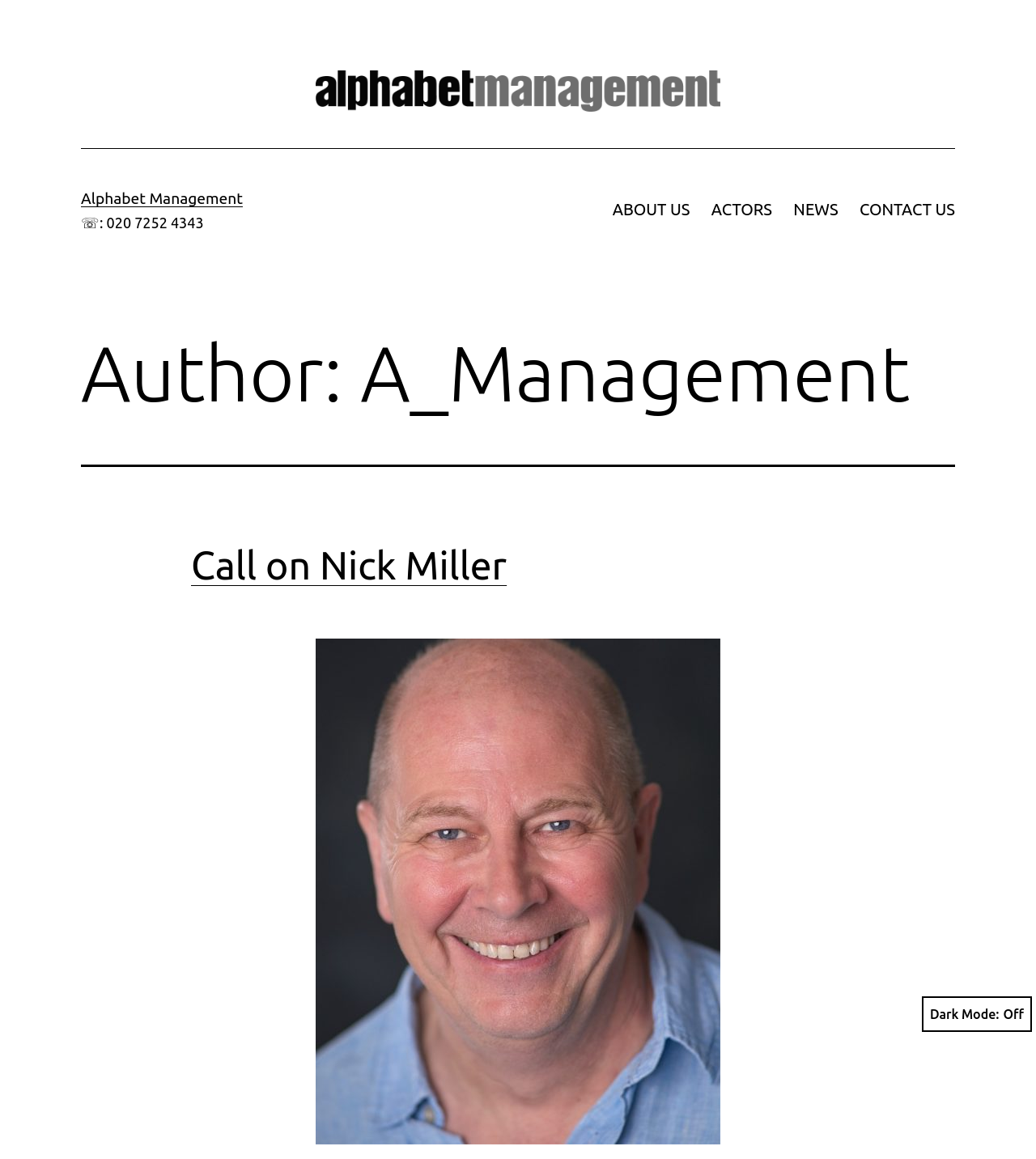Find the bounding box coordinates of the clickable area that will achieve the following instruction: "Call Nick Miller".

[0.184, 0.469, 0.489, 0.506]